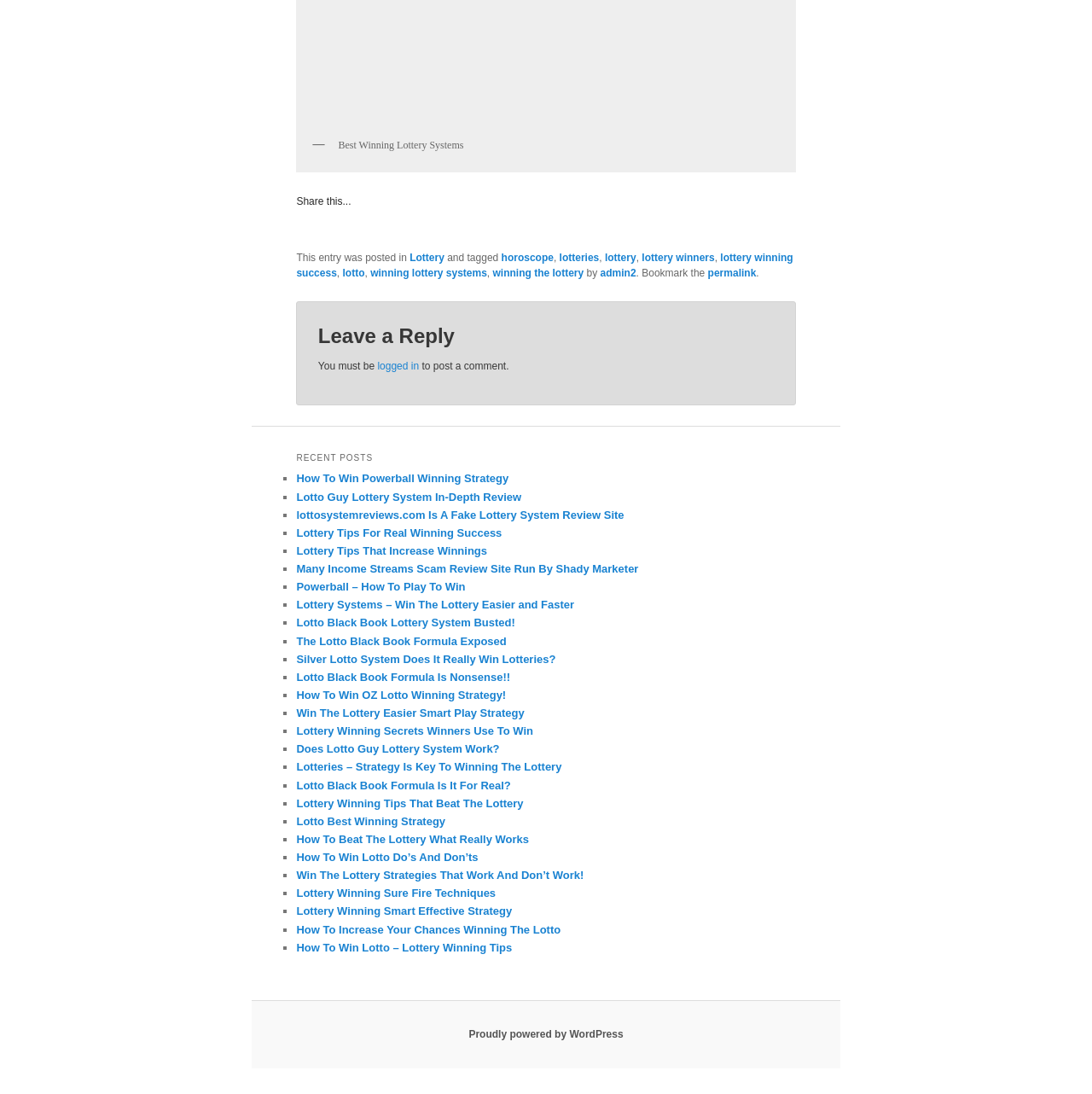Can you show the bounding box coordinates of the region to click on to complete the task described in the instruction: "Log in to post a comment"?

[0.346, 0.329, 0.384, 0.34]